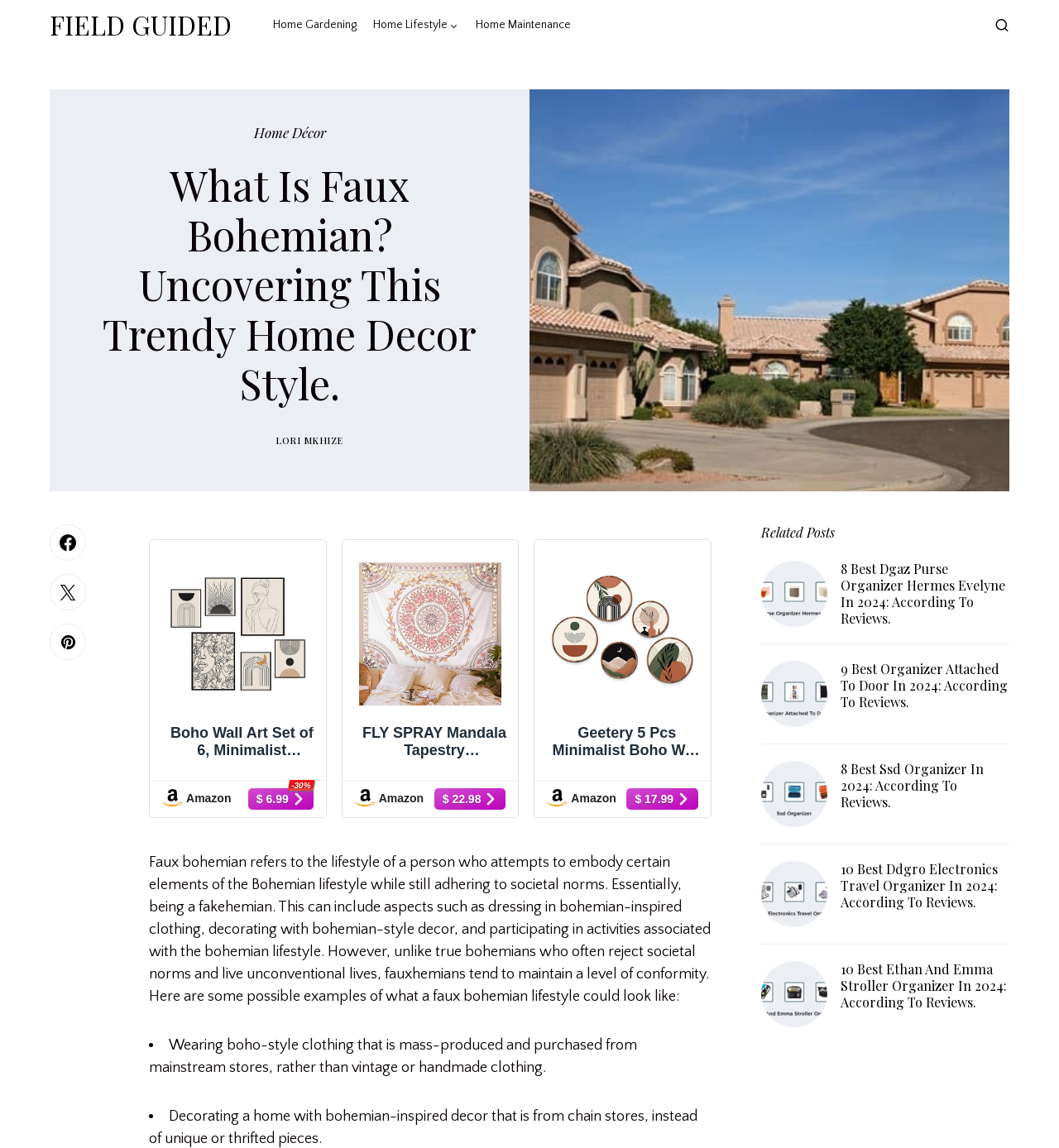Determine the bounding box coordinates of the region to click in order to accomplish the following instruction: "Click on the 'Home Décor' link". Provide the coordinates as four float numbers between 0 and 1, specifically [left, top, right, bottom].

[0.239, 0.107, 0.307, 0.123]